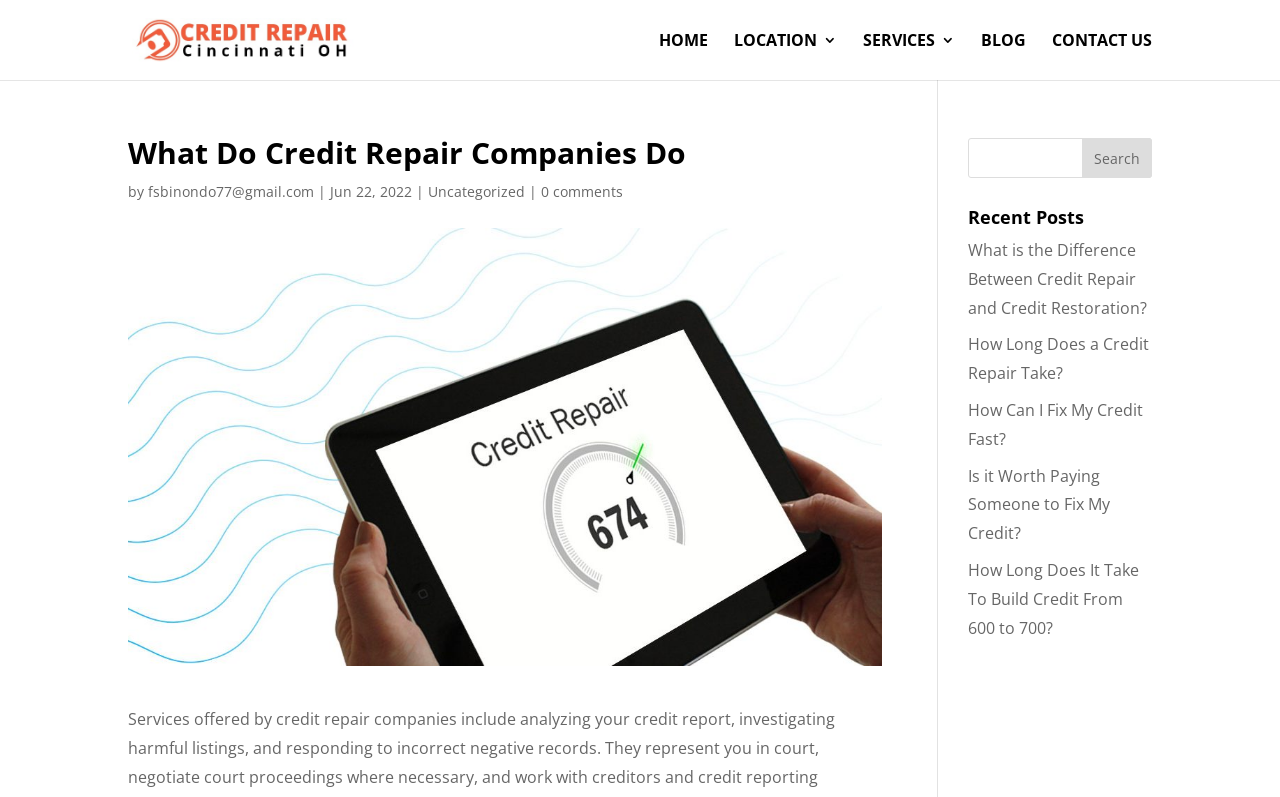Elaborate on the webpage's design and content in a detailed caption.

This webpage is about credit repair services, specifically discussing what credit repair companies do. At the top left, there is a logo image and a link to "Credit Repair Cincinnati OH". 

On the top navigation bar, there are five links: "HOME", "LOCATION 3", "SERVICES 3", "BLOG", and "CONTACT US", aligned horizontally from left to right. 

Below the navigation bar, there is a search bar that spans almost the entire width of the page. 

The main content area is divided into two sections. On the left, there is a heading "What Do Credit Repair Companies Do" followed by a brief article that discusses the services offered by credit repair companies, including analyzing credit reports, investigating harmful listings, and responding to incorrect negative records. They also represent clients in court and negotiate court proceedings when necessary.

On the right side, there is a section titled "Recent Posts" that lists five links to recent blog posts related to credit repair, including topics such as the difference between credit repair and credit restoration, how long credit repair takes, and how to fix credit fast.